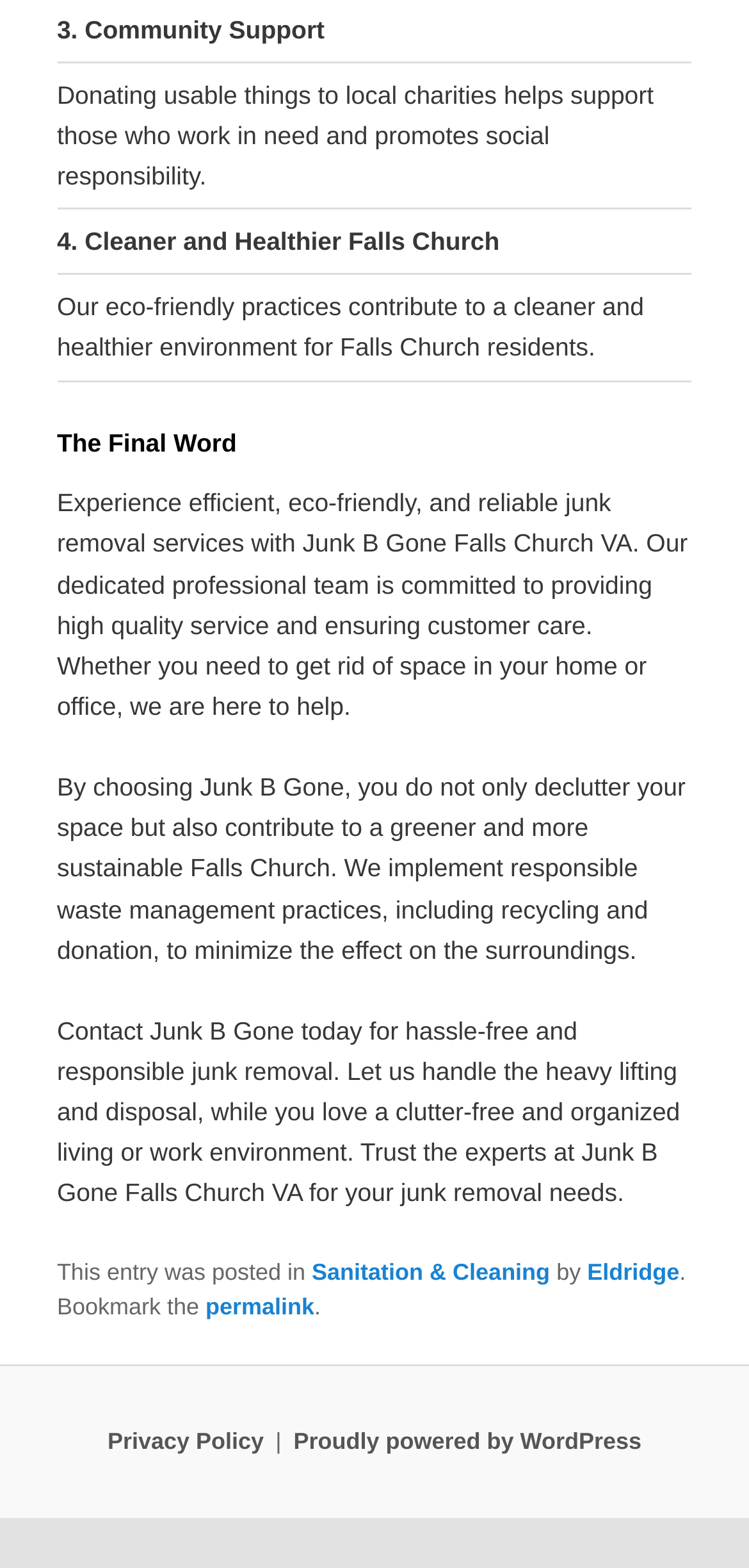Analyze the image and provide a detailed answer to the question: What is the purpose of the 'The Final Word' section?

The 'The Final Word' section appears to be a summary or conclusion of the webpage's content, which highlights the benefits and services provided by Junk B Gone, as evident from the surrounding text.